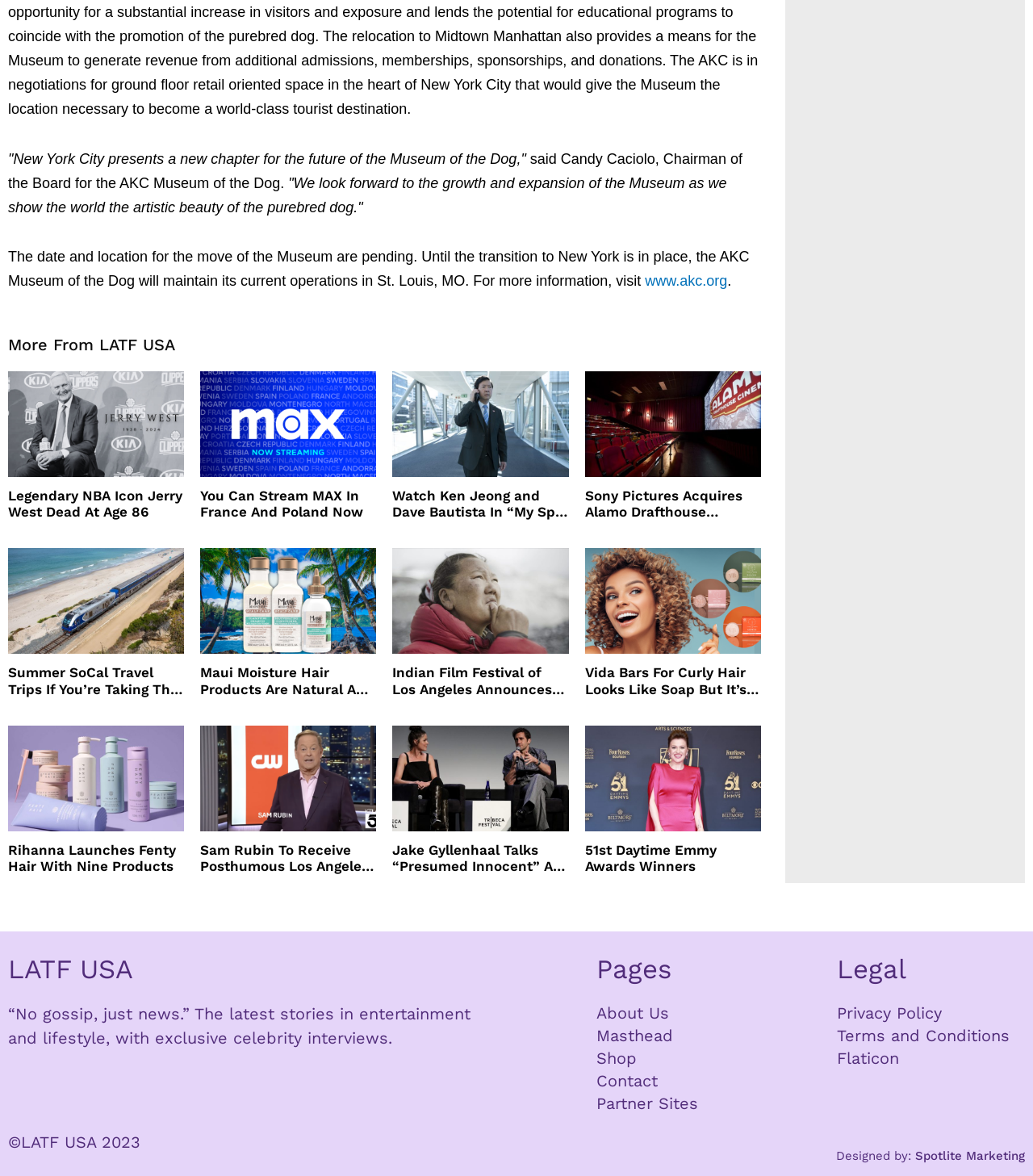Please predict the bounding box coordinates (top-left x, top-left y, bottom-right x, bottom-right y) for the UI element in the screenshot that fits the description: www.akc.org

[0.624, 0.232, 0.704, 0.246]